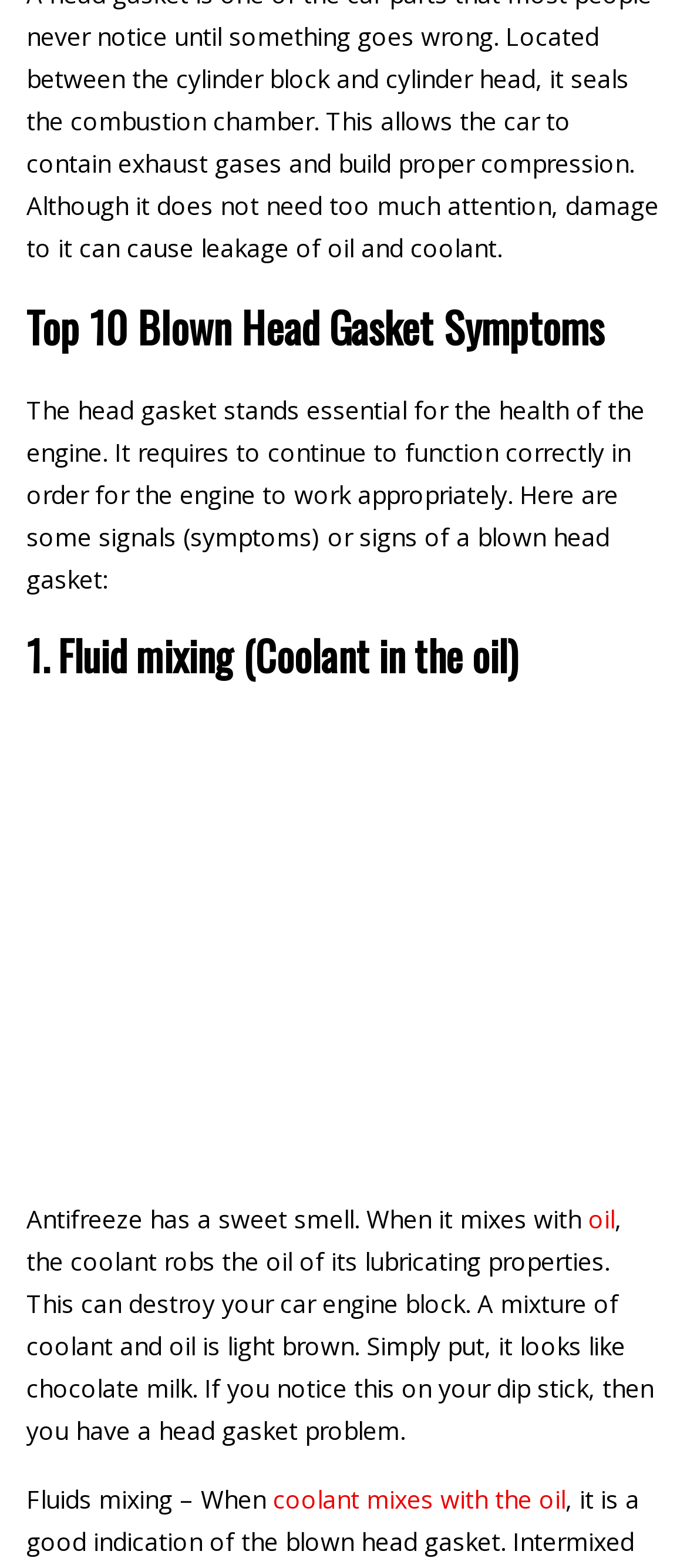What happens when coolant mixes with oil?
Provide a comprehensive and detailed answer to the question.

According to the static text on the webpage, when coolant mixes with oil, it robs the oil of its lubricating properties, which can destroy the car engine block.